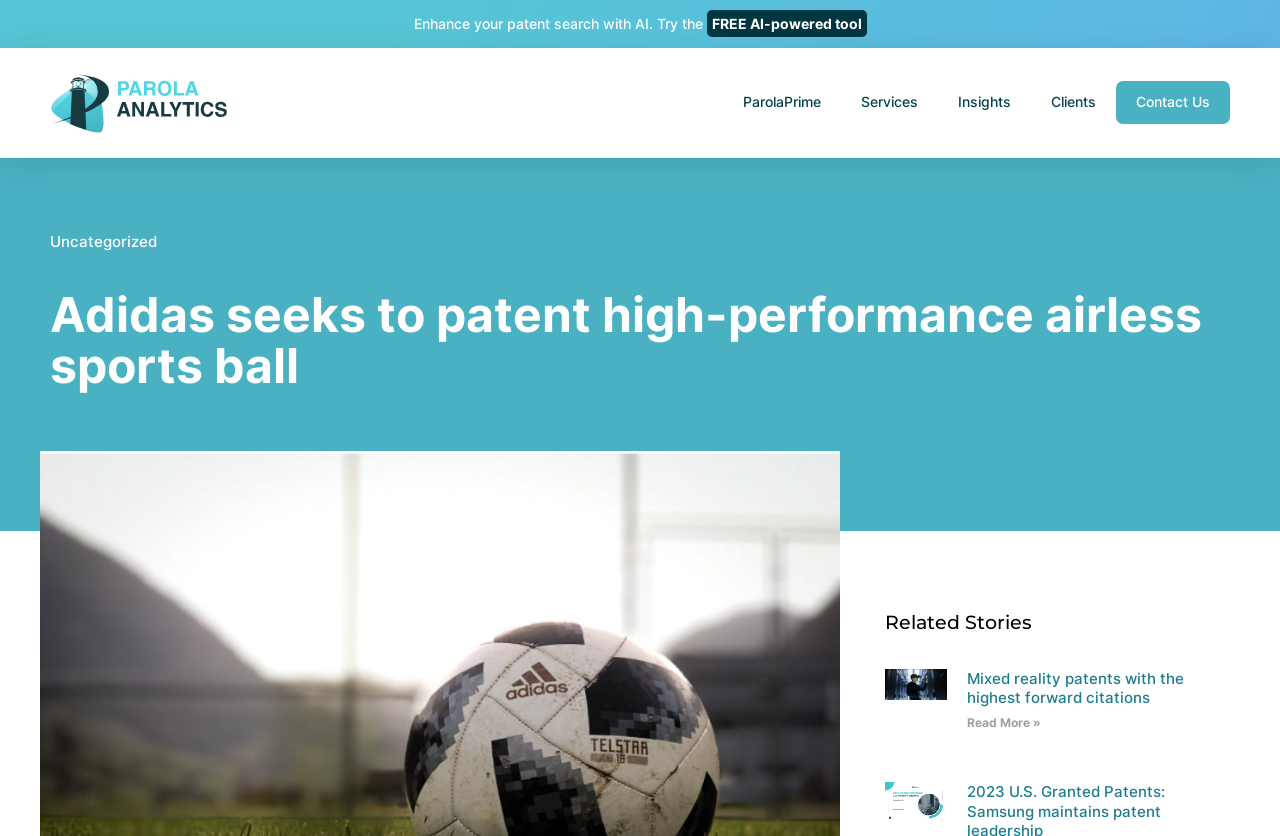Respond with a single word or phrase for the following question: 
What is the category of the article below the main heading?

Uncategorized